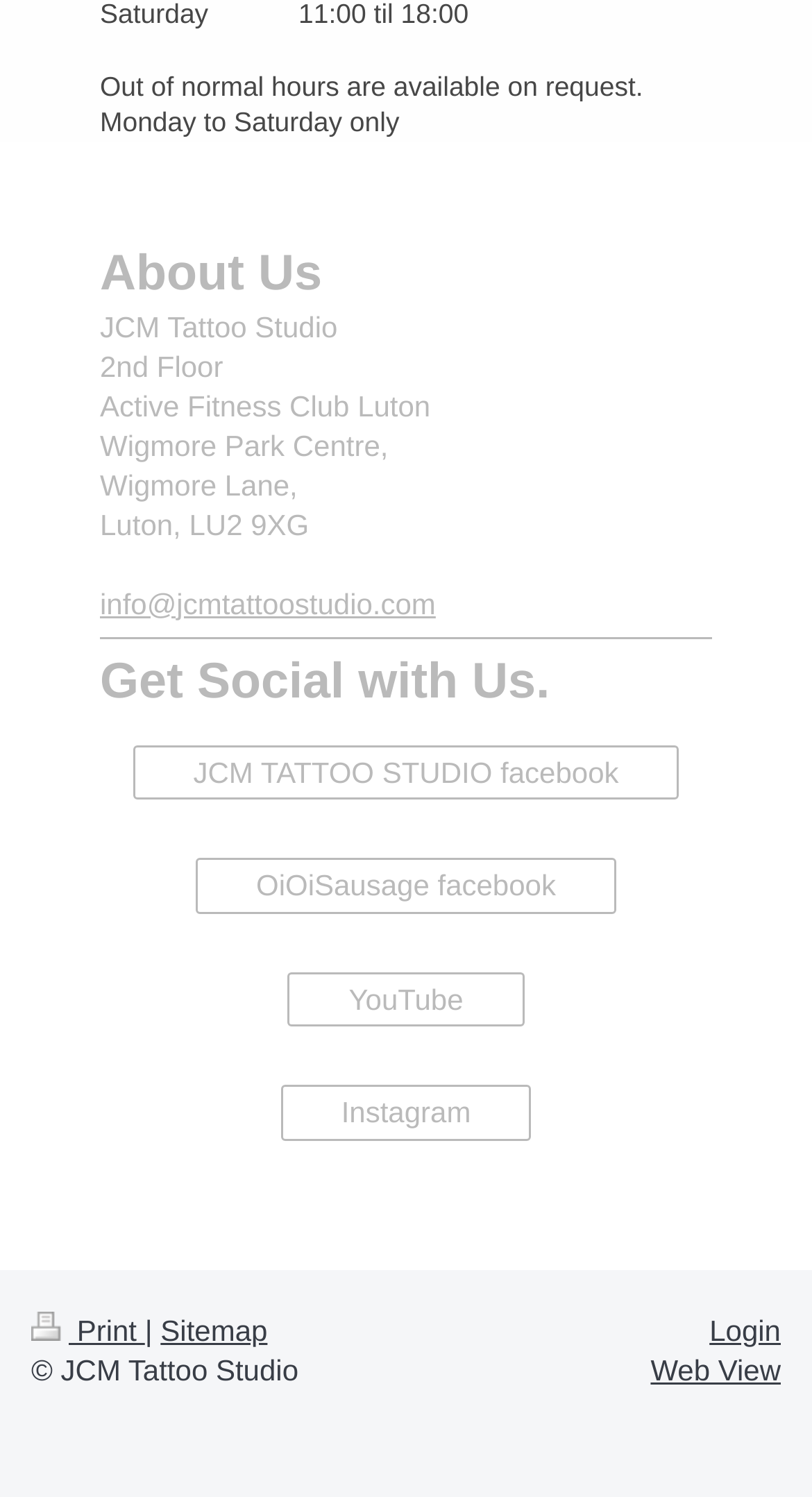Pinpoint the bounding box coordinates of the clickable element needed to complete the instruction: "Visit JCM Tattoo Studio's Facebook page". The coordinates should be provided as four float numbers between 0 and 1: [left, top, right, bottom].

[0.164, 0.498, 0.836, 0.535]